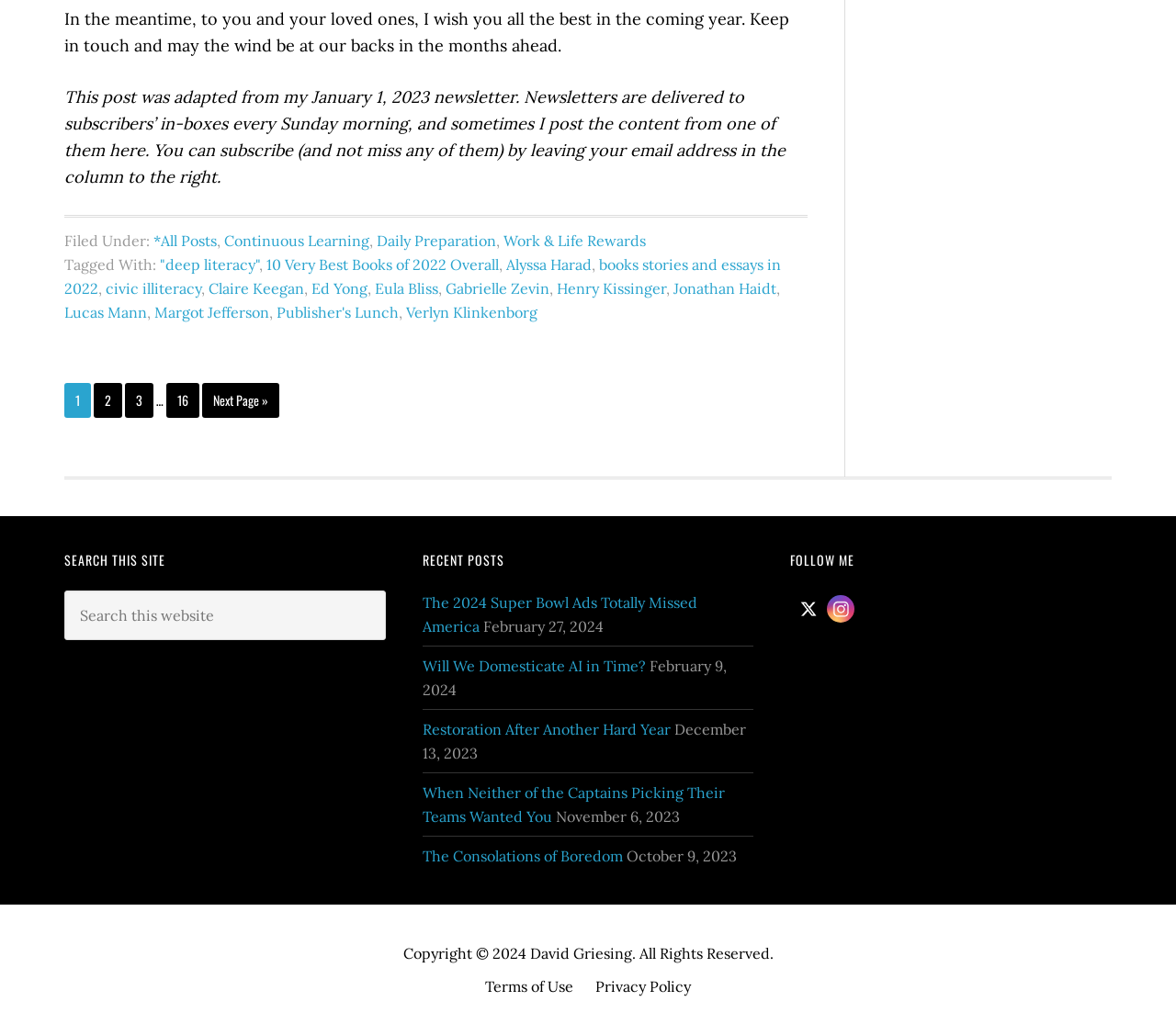Using the details in the image, give a detailed response to the question below:
How many recent posts are listed?

The 'RECENT POSTS' section lists five recent posts, each with a link and a corresponding date. These posts are listed in reverse chronological order, with the most recent post first.